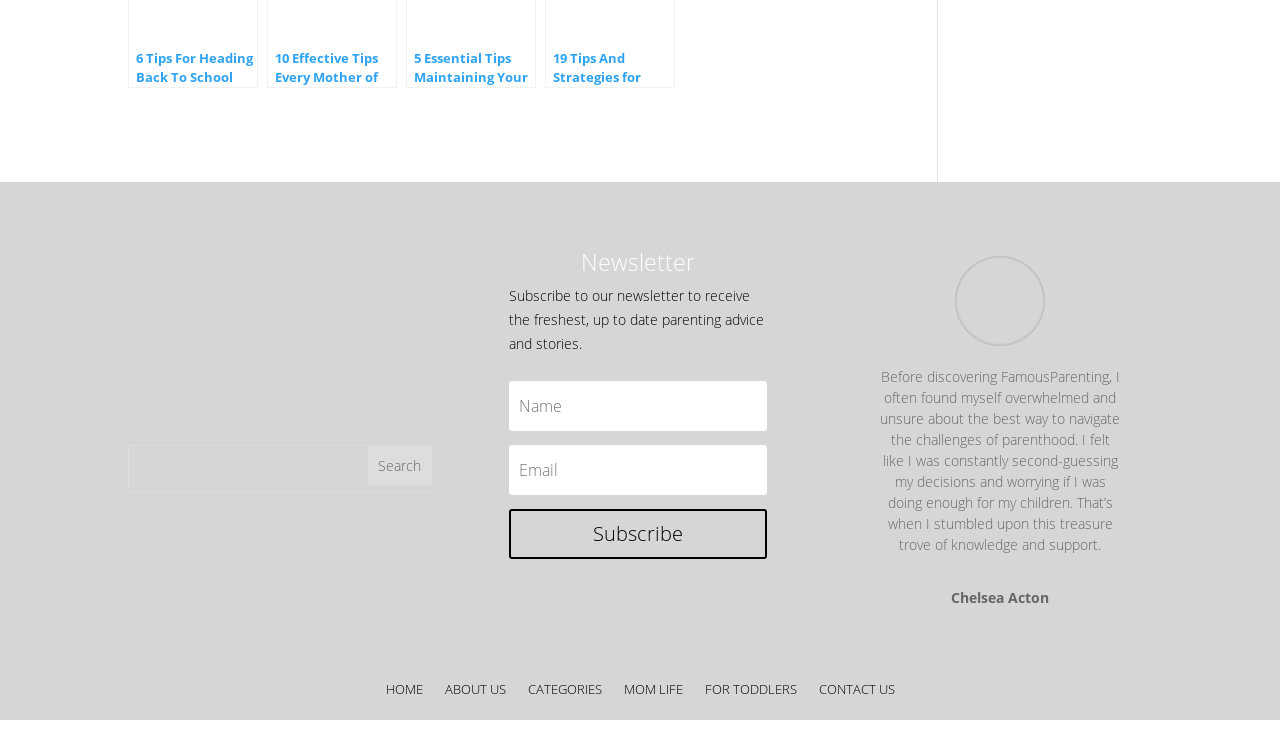Locate the coordinates of the bounding box for the clickable region that fulfills this instruction: "Search for something".

[0.101, 0.593, 0.337, 0.644]